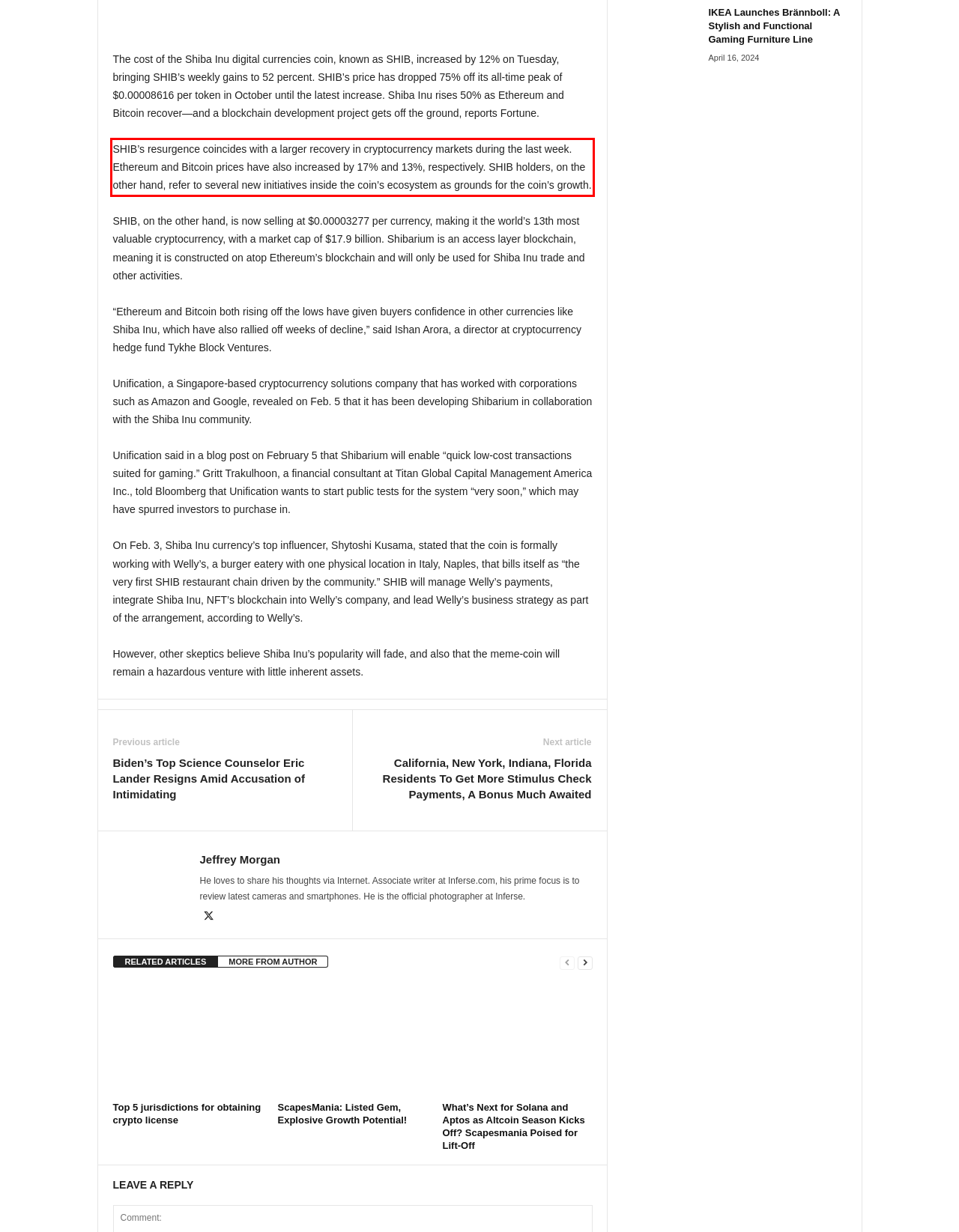With the given screenshot of a webpage, locate the red rectangle bounding box and extract the text content using OCR.

SHIB’s resurgence coincides with a larger recovery in cryptocurrency markets during the last week. Ethereum and Bitcoin prices have also increased by 17% and 13%, respectively. SHIB holders, on the other hand, refer to several new initiatives inside the coin’s ecosystem as grounds for the coin’s growth.